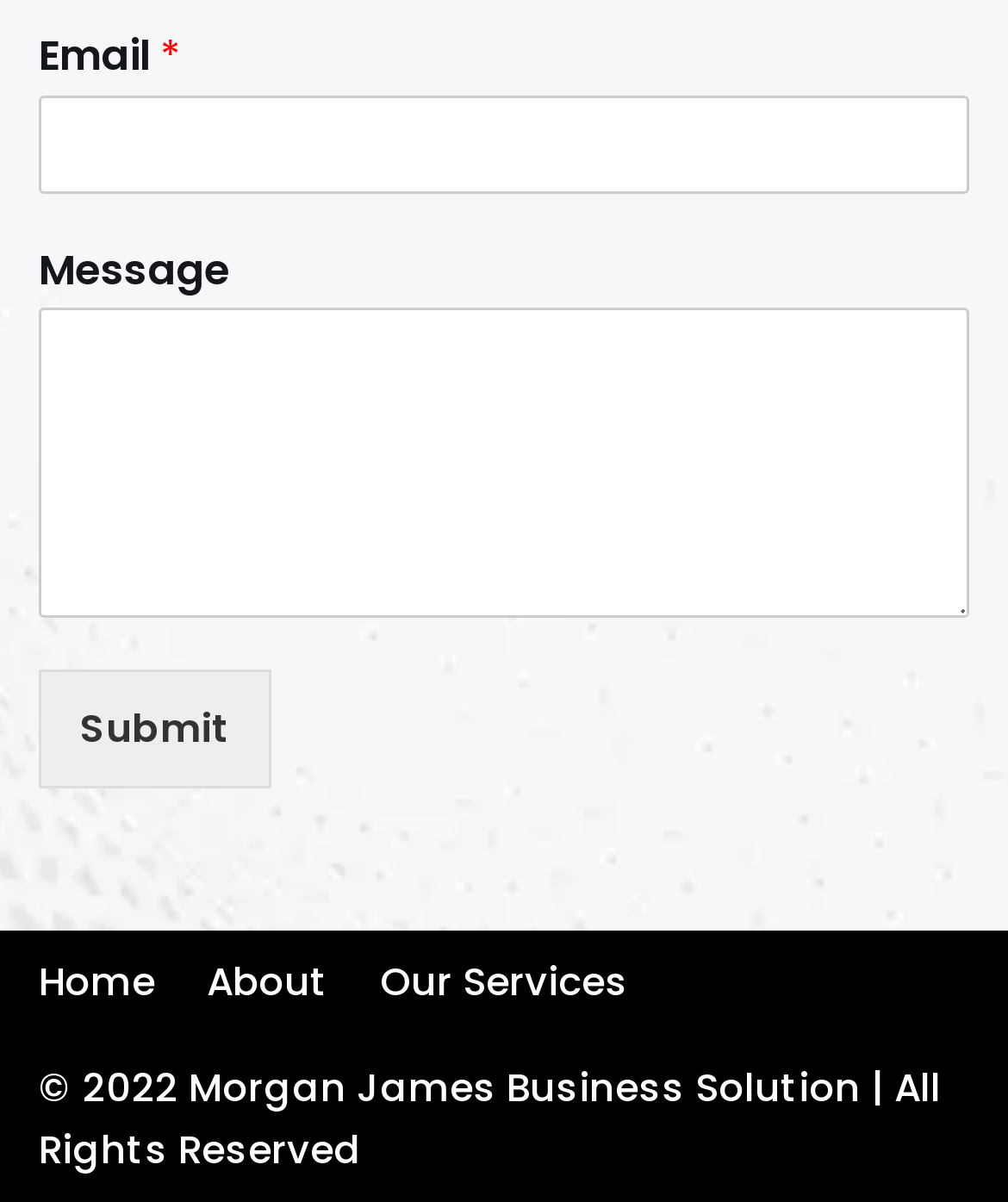Find the UI element described as: "parent_node: Email * name="wpforms[fields][3]"" and predict its bounding box coordinates. Ensure the coordinates are four float numbers between 0 and 1, [left, top, right, bottom].

[0.038, 0.079, 0.962, 0.161]